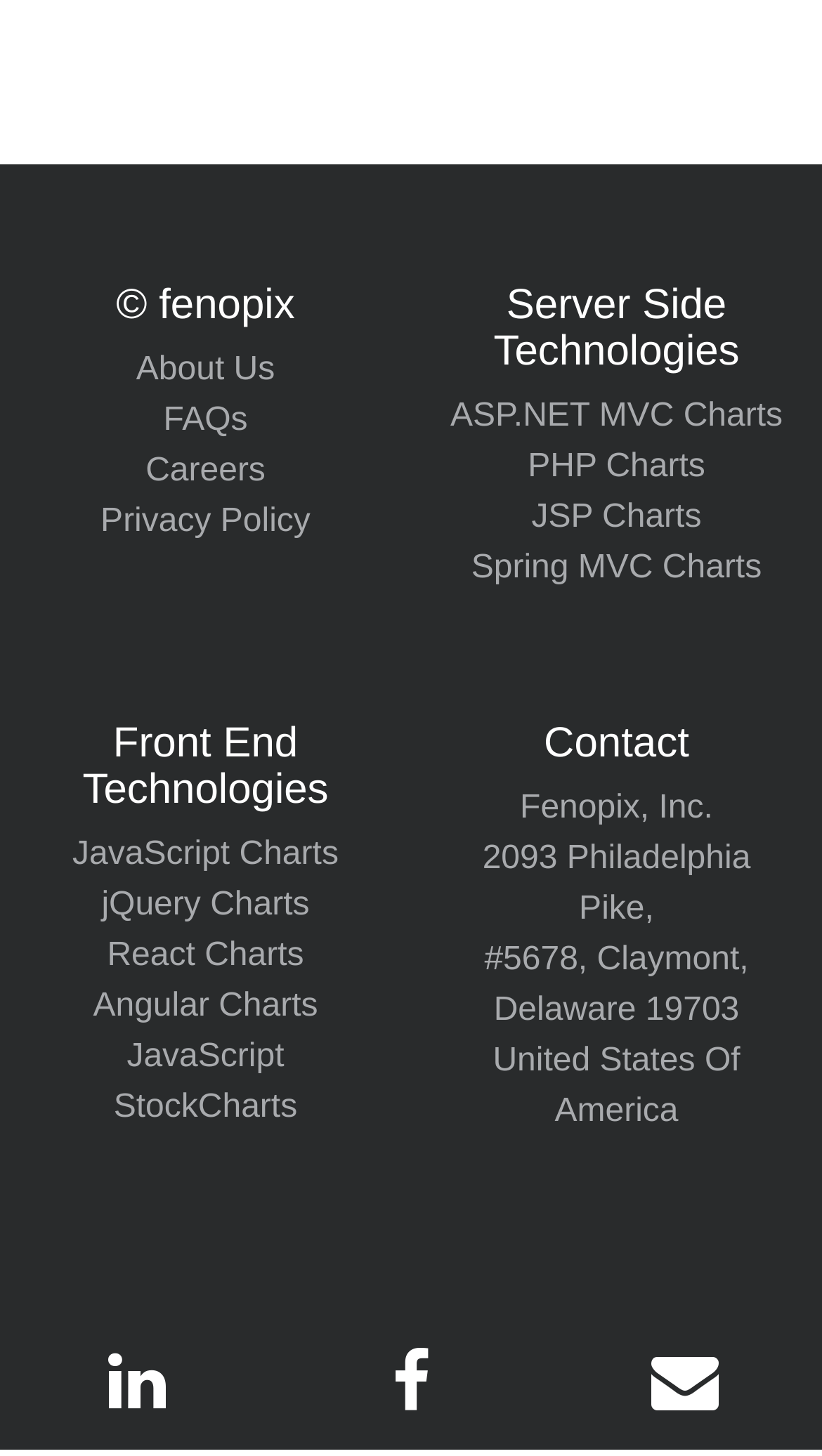Determine the bounding box coordinates of the area to click in order to meet this instruction: "Learn more about the organization".

None